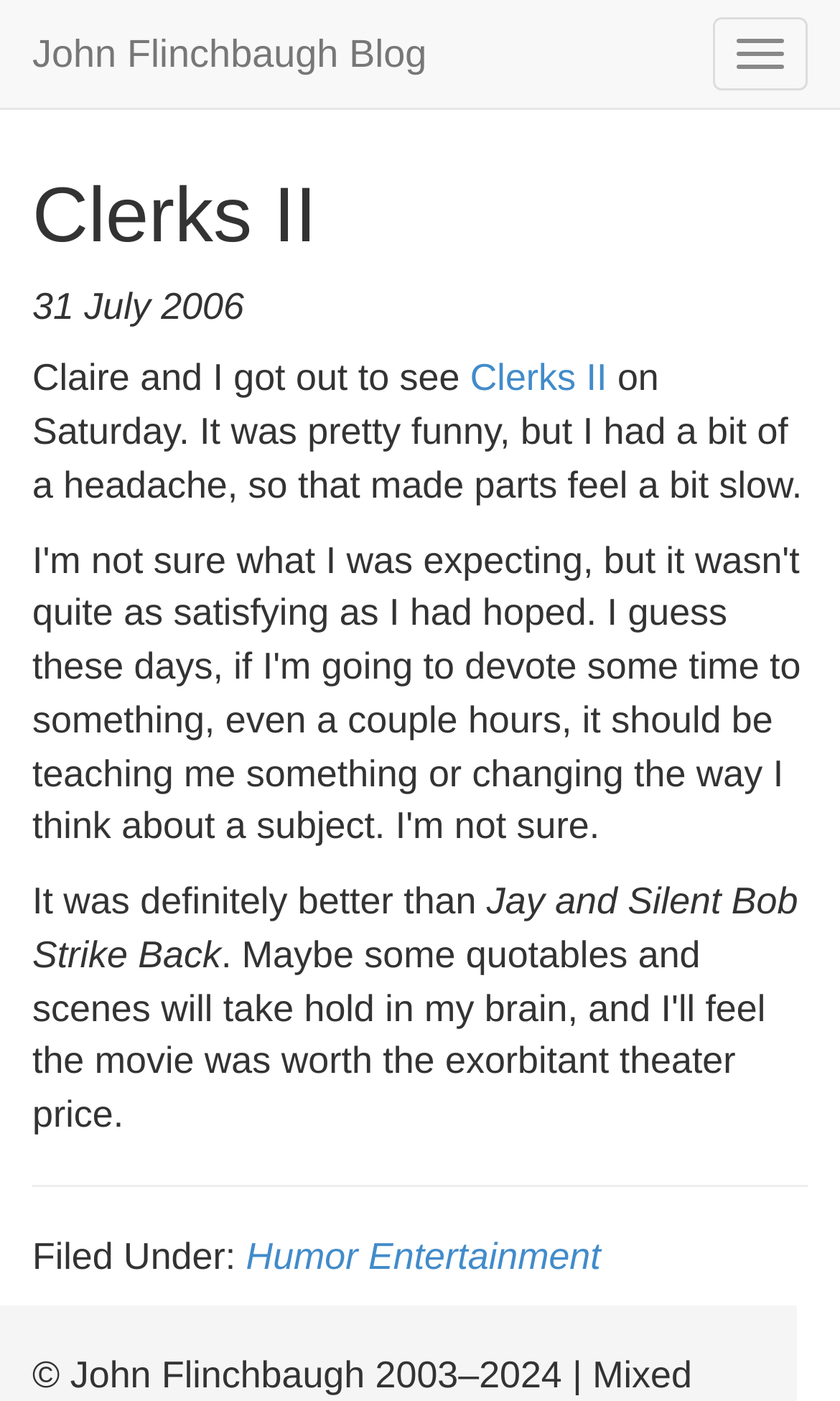Identify the coordinates of the bounding box for the element described below: "Humor". Return the coordinates as four float numbers between 0 and 1: [left, top, right, bottom].

[0.293, 0.881, 0.426, 0.912]